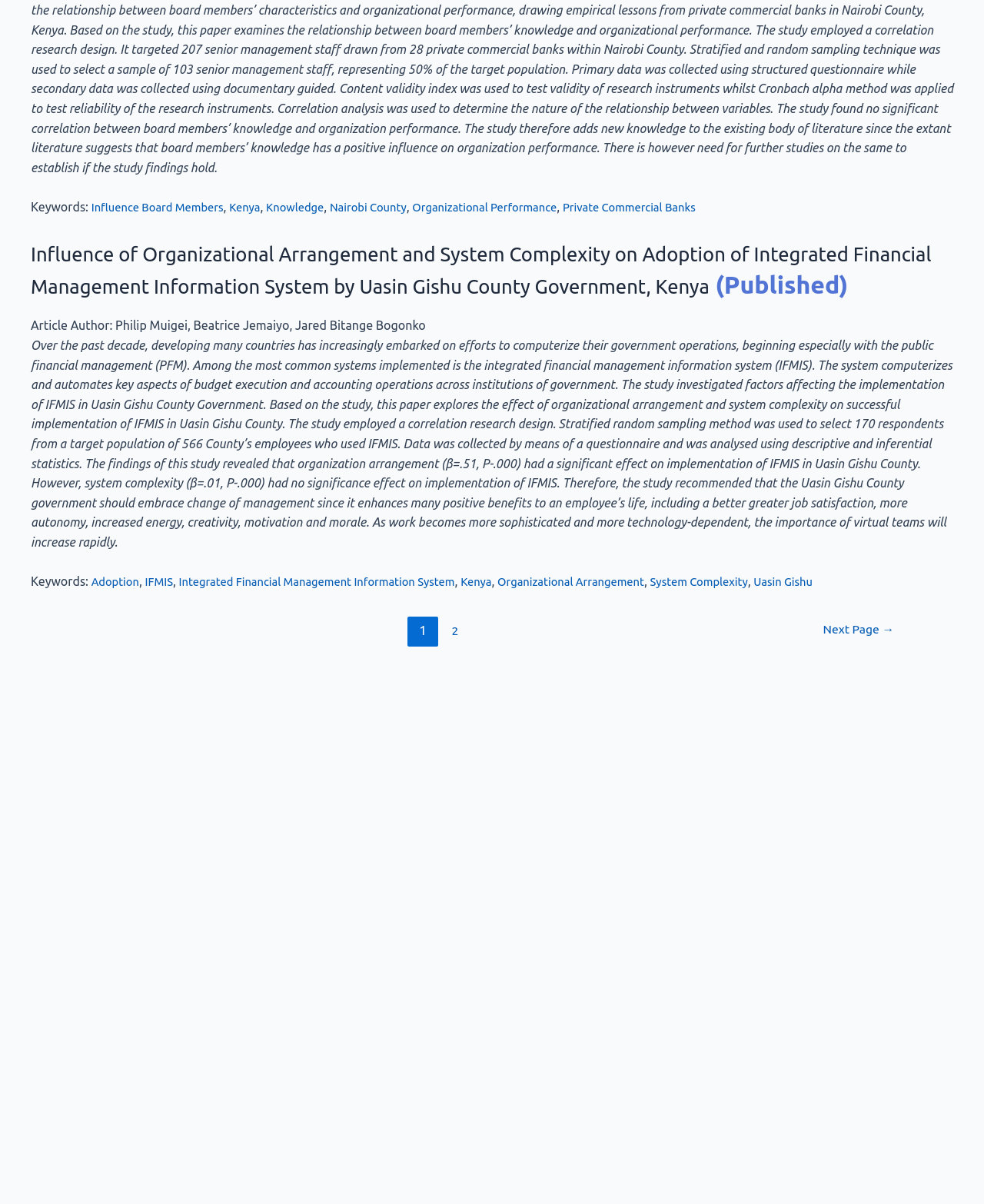What is the name of the journal mentioned on the webpage?
Please provide a single word or phrase based on the screenshot.

International Journal of Business and Management Review (IJBMR)